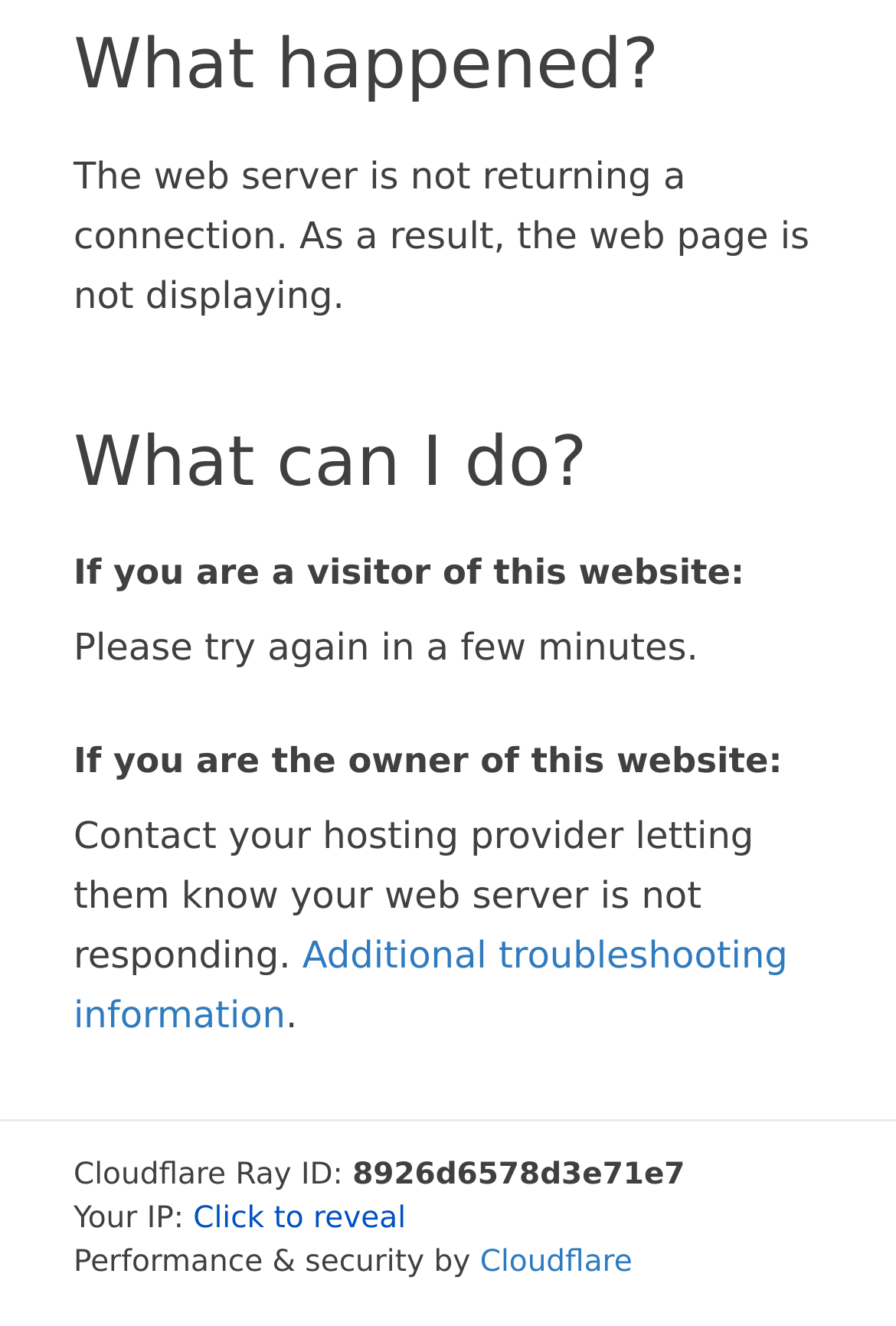What is the purpose of the 'Click to reveal' button?
Carefully examine the image and provide a detailed answer to the question.

The 'Click to reveal' button is likely used to reveal the IP address of the user, as it is located next to the StaticText element with the text 'Your IP:'